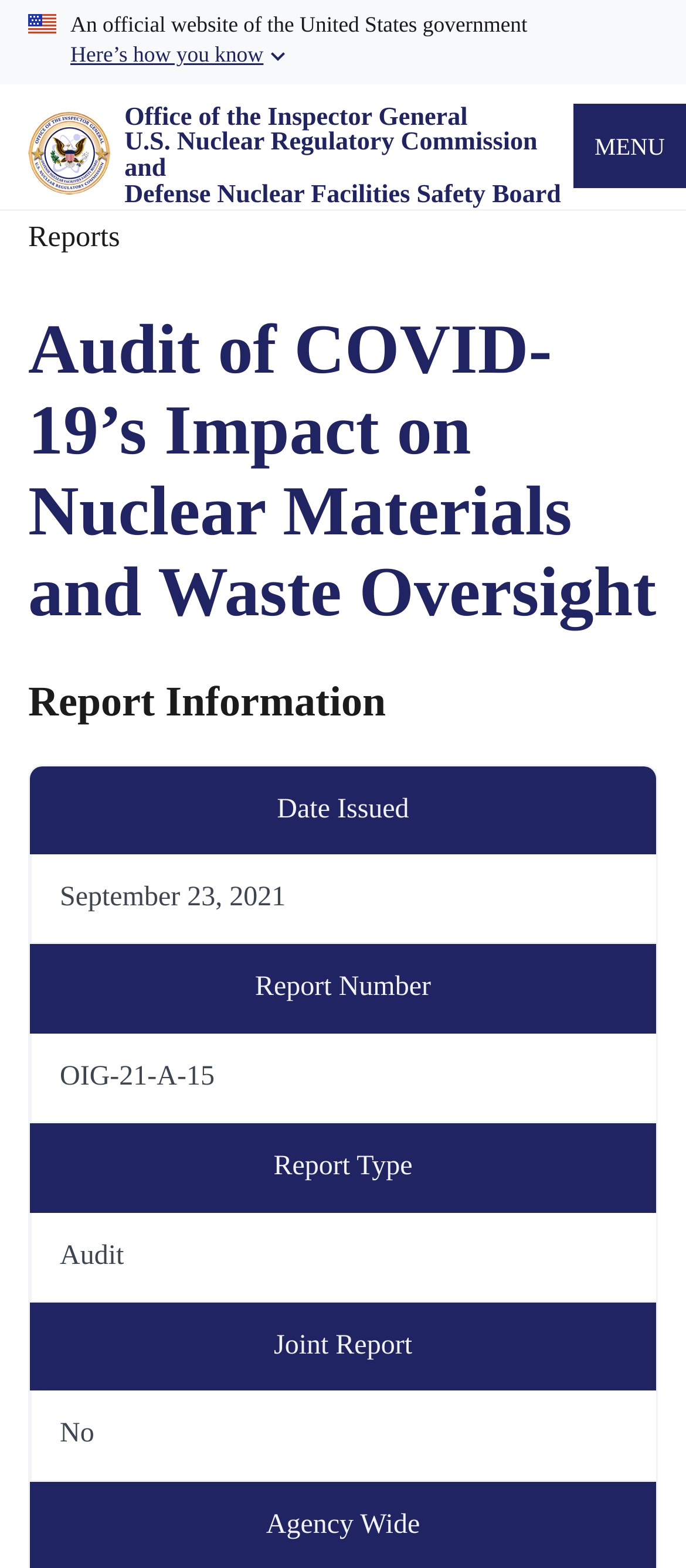What is the name of the office?
Examine the image and give a concise answer in one word or a short phrase.

Office of the Inspector General